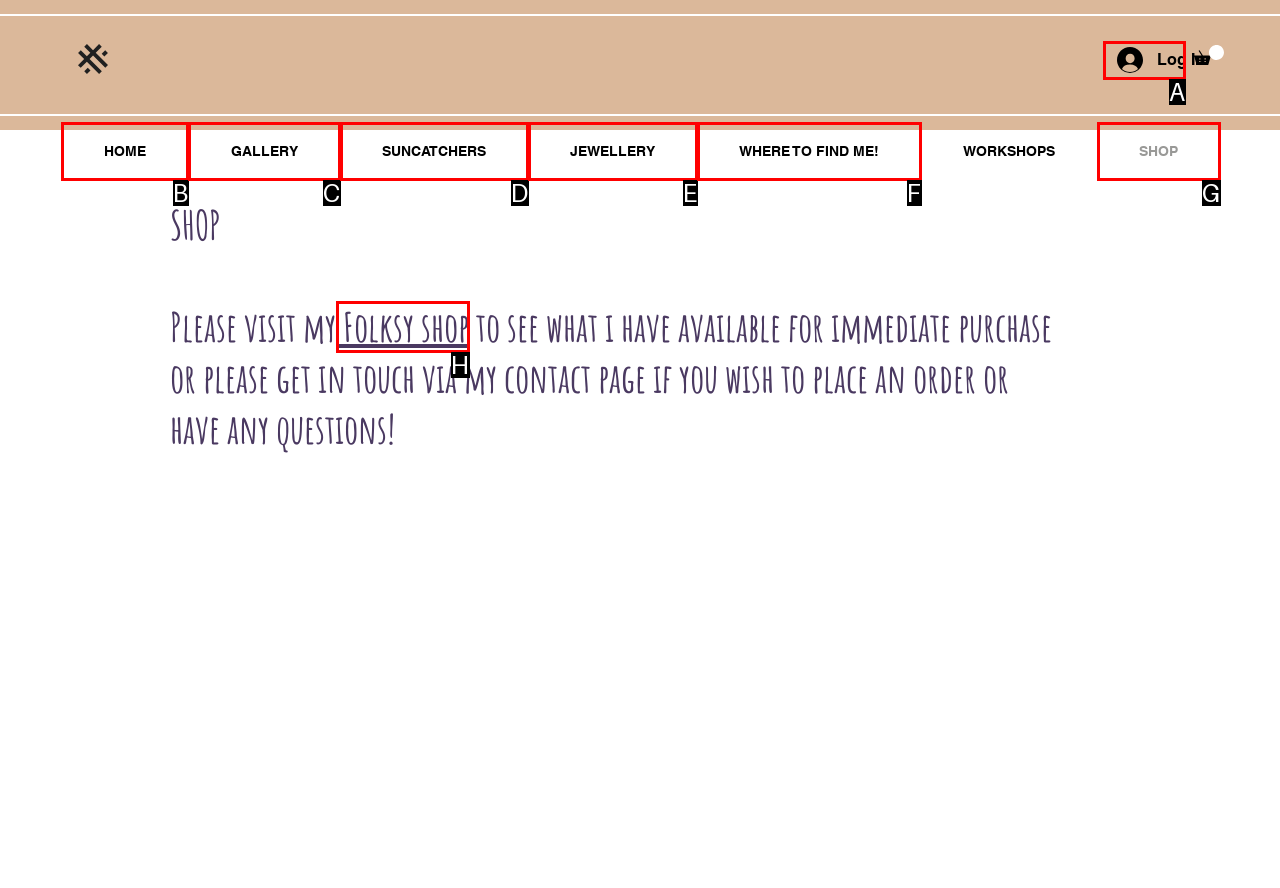Determine the option that aligns with this description: WHERE TO FIND ME!
Reply with the option's letter directly.

F